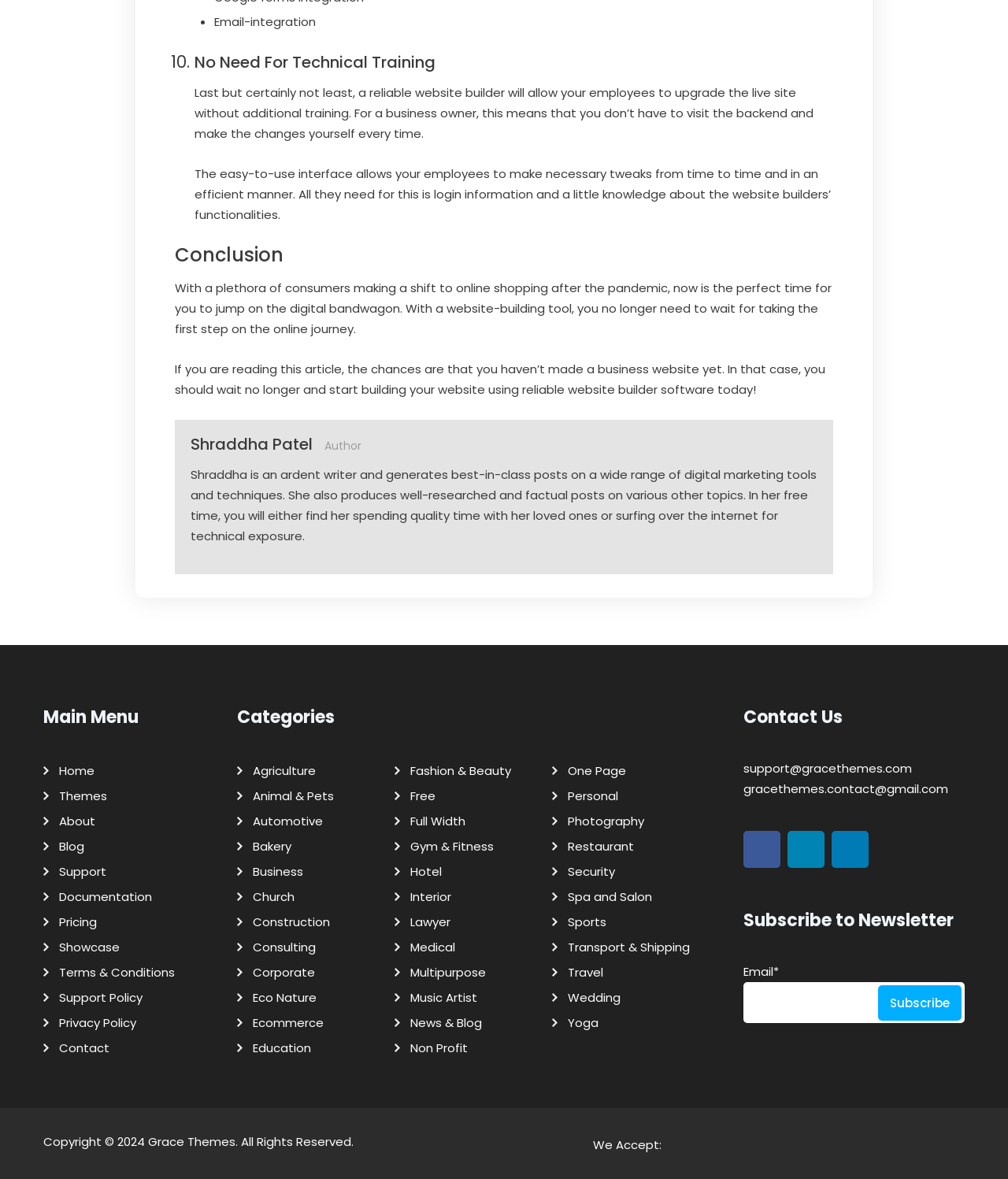Pinpoint the bounding box coordinates of the element you need to click to execute the following instruction: "Subscribe to the newsletter". The bounding box should be represented by four float numbers between 0 and 1, in the format [left, top, right, bottom].

[0.871, 0.836, 0.954, 0.866]